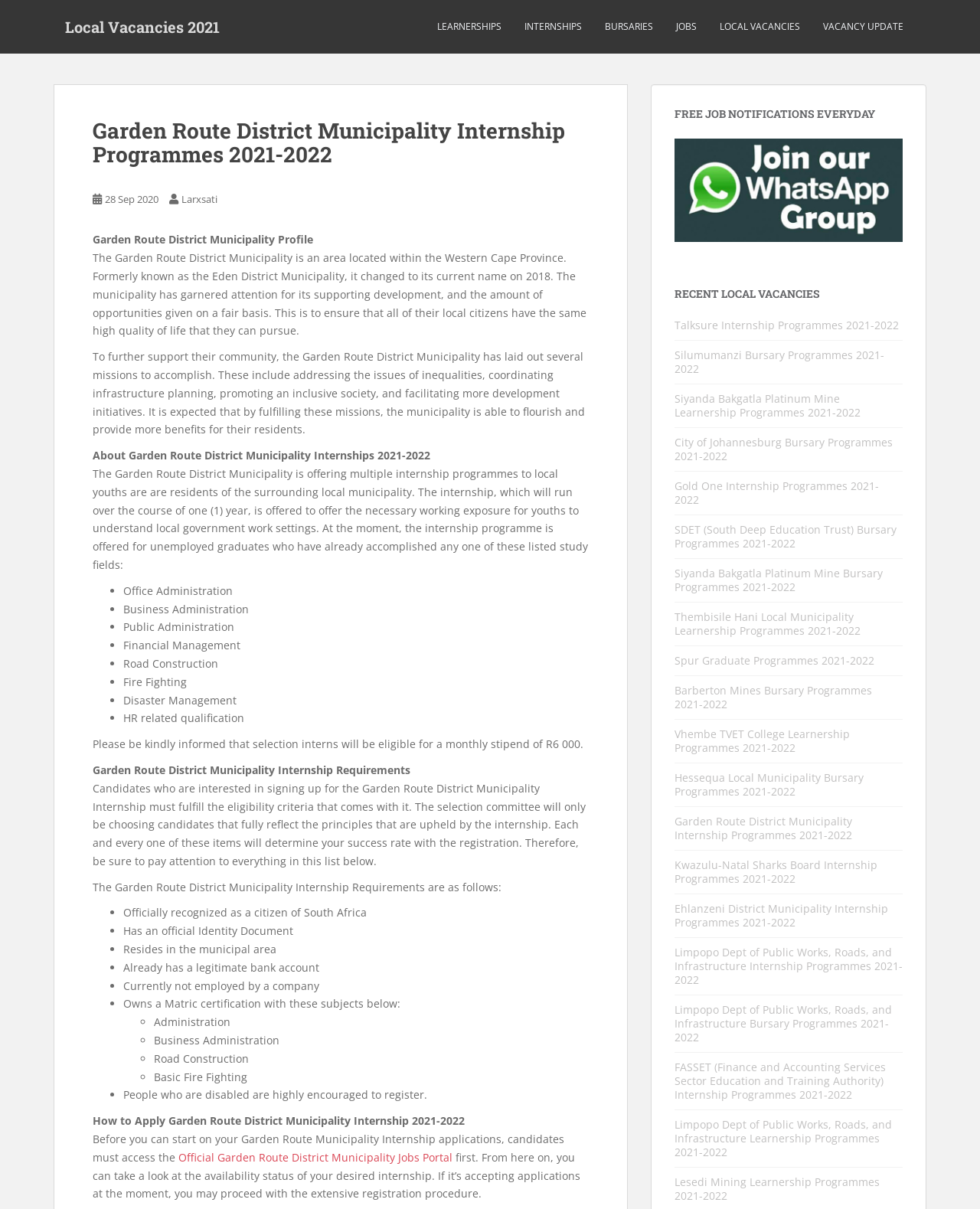Find the bounding box coordinates for the element that must be clicked to complete the instruction: "Read the 'How to Choose Online Casino Software Solutions' article". The coordinates should be four float numbers between 0 and 1, indicated as [left, top, right, bottom].

None